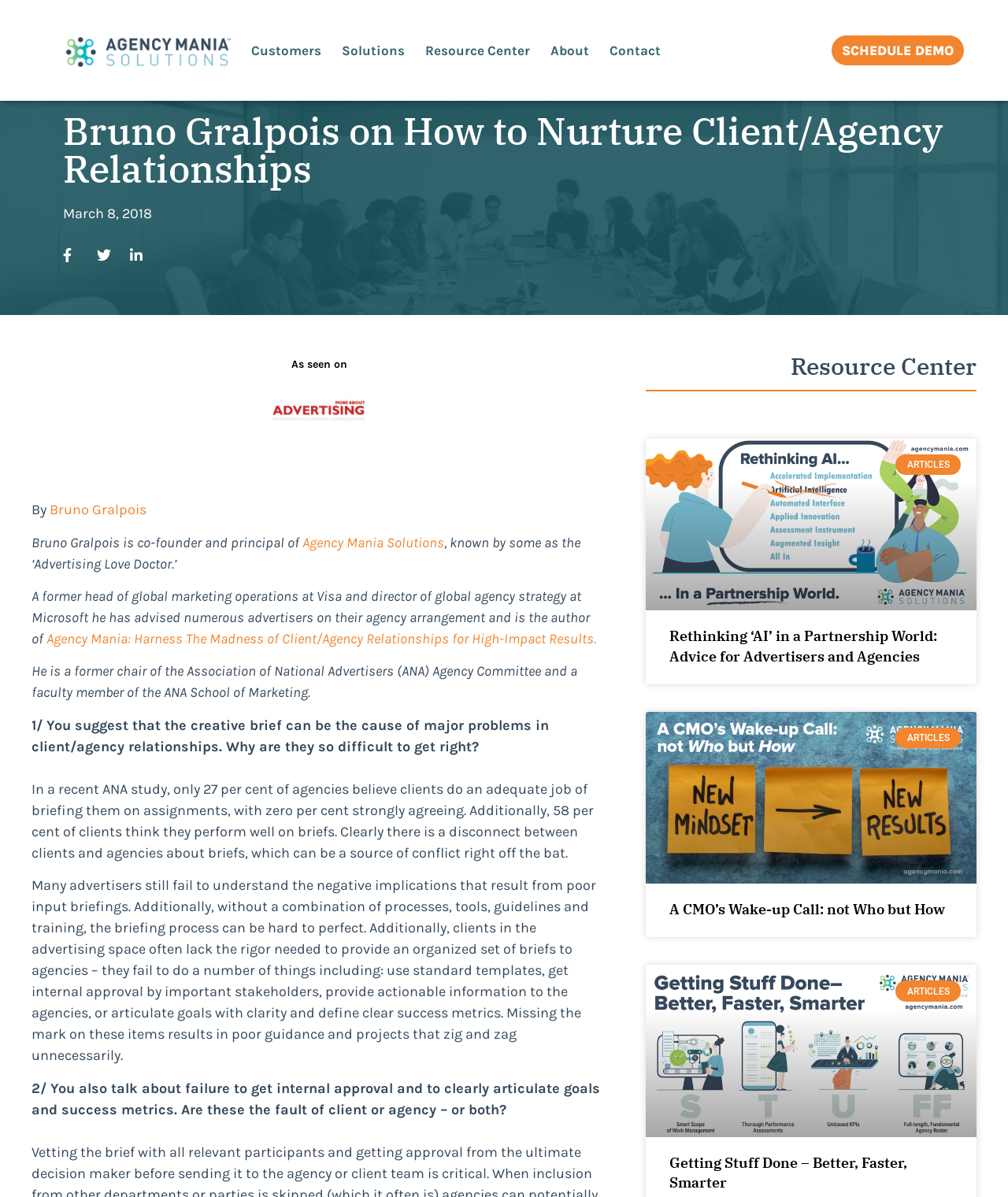Please identify the bounding box coordinates of the element's region that I should click in order to complete the following instruction: "Read the article 'Rethinking AI in a Partnership World: Advice for Advertisers and Agencies'". The bounding box coordinates consist of four float numbers between 0 and 1, i.e., [left, top, right, bottom].

[0.641, 0.366, 0.969, 0.51]